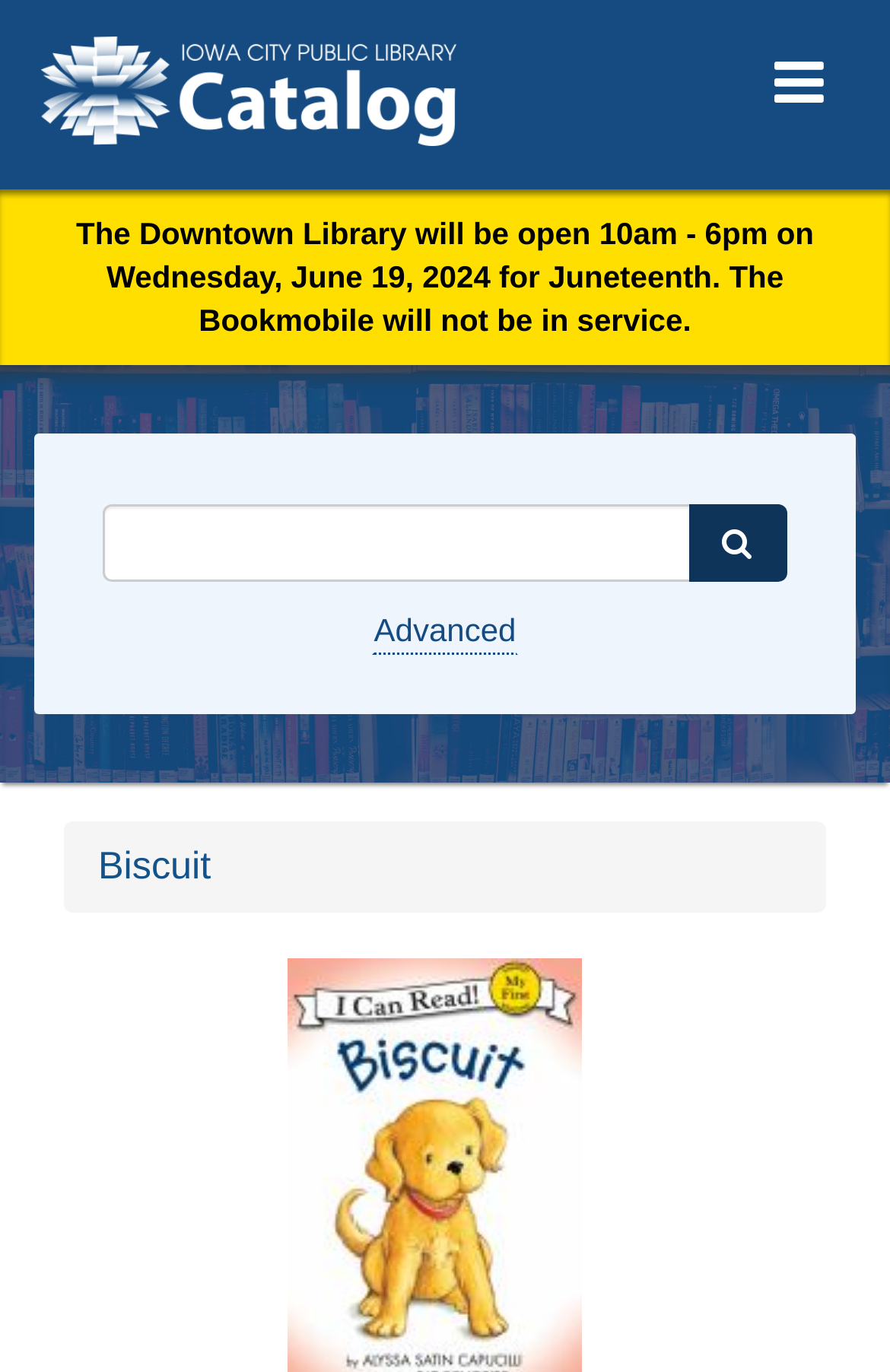What is the purpose of the button with no text?
Answer the question with a single word or phrase by looking at the picture.

Search